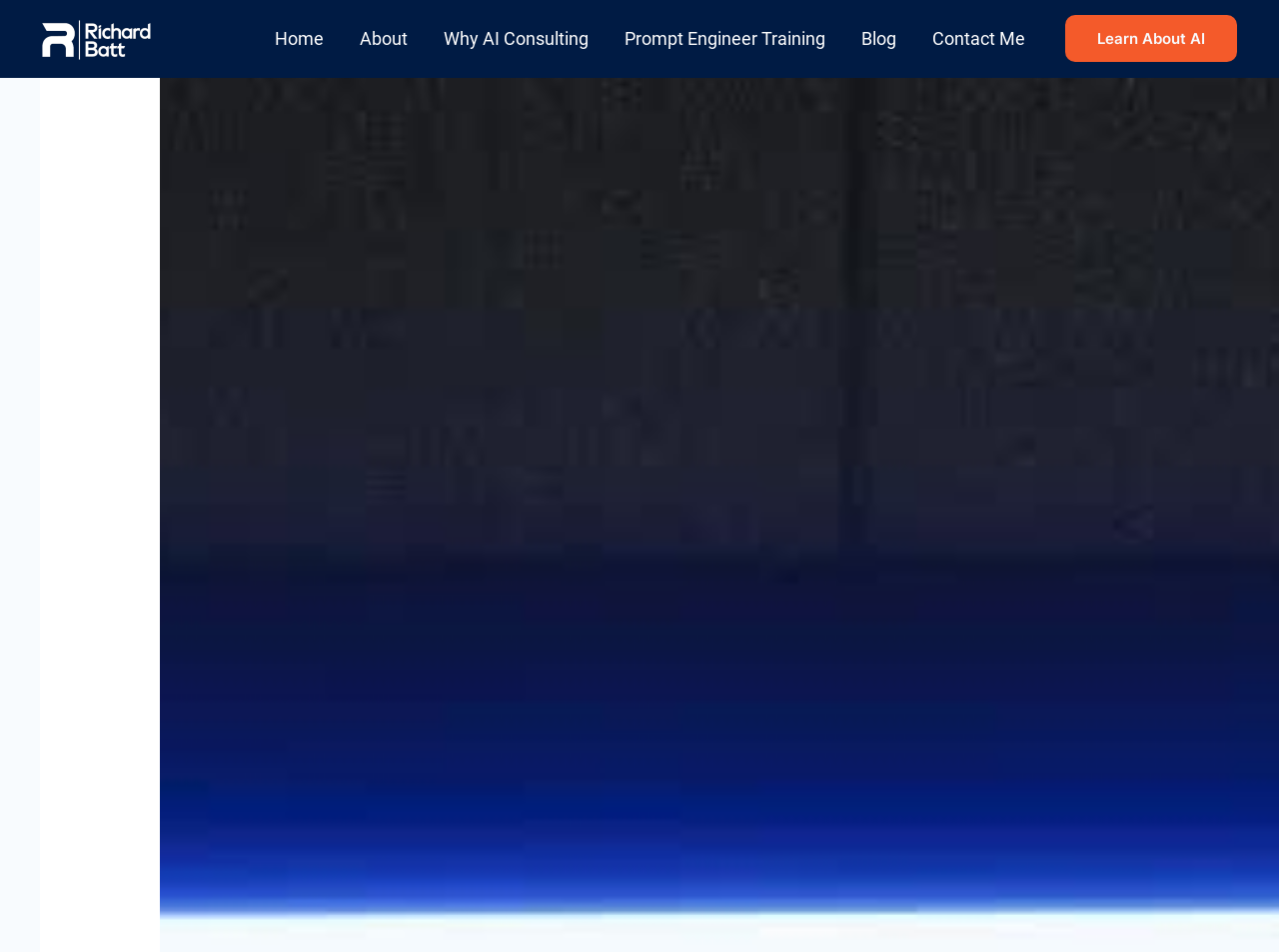Show the bounding box coordinates for the element that needs to be clicked to execute the following instruction: "go to the blog page". Provide the coordinates in the form of four float numbers between 0 and 1, i.e., [left, top, right, bottom].

[0.659, 0.004, 0.715, 0.078]